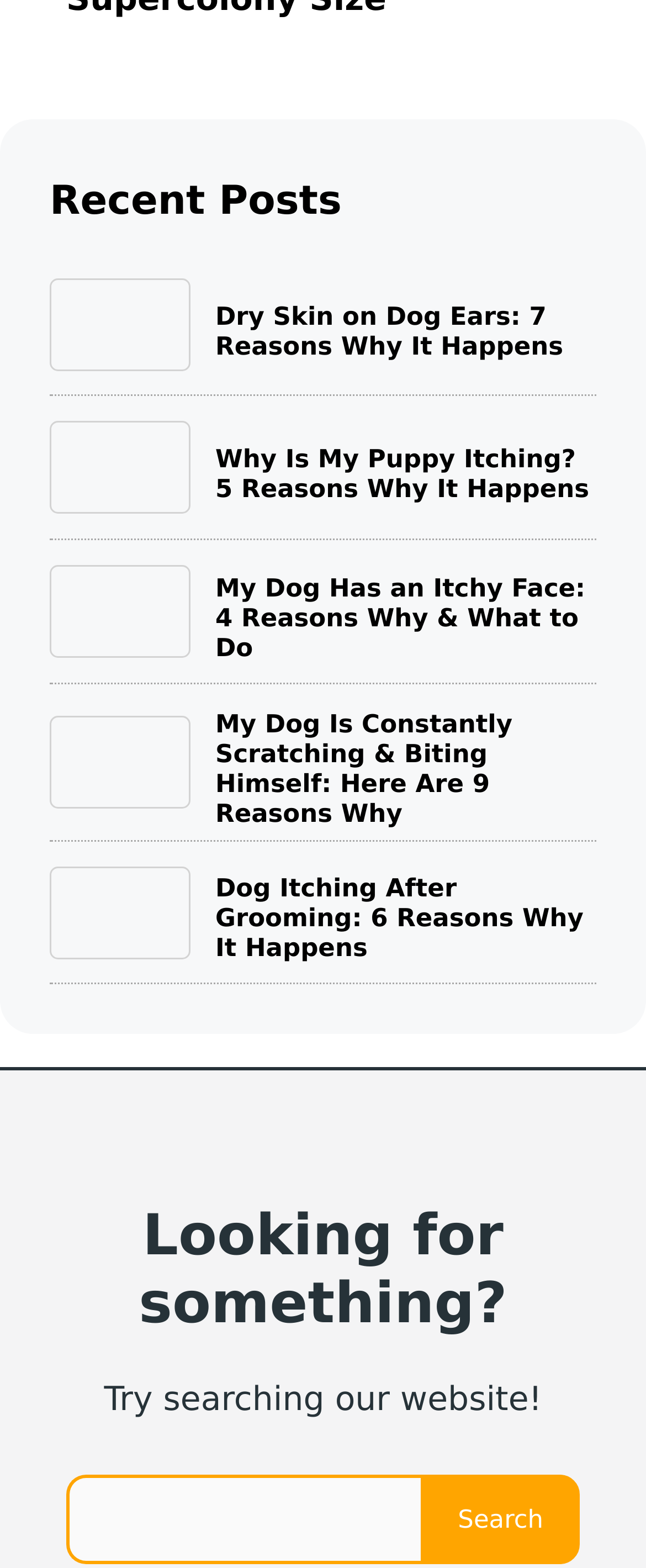Respond to the question below with a concise word or phrase:
How many headings are on the webpage?

2